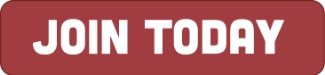Answer the question briefly using a single word or phrase: 
What is the purpose of the 'JOIN TODAY' button?

To invite users to join